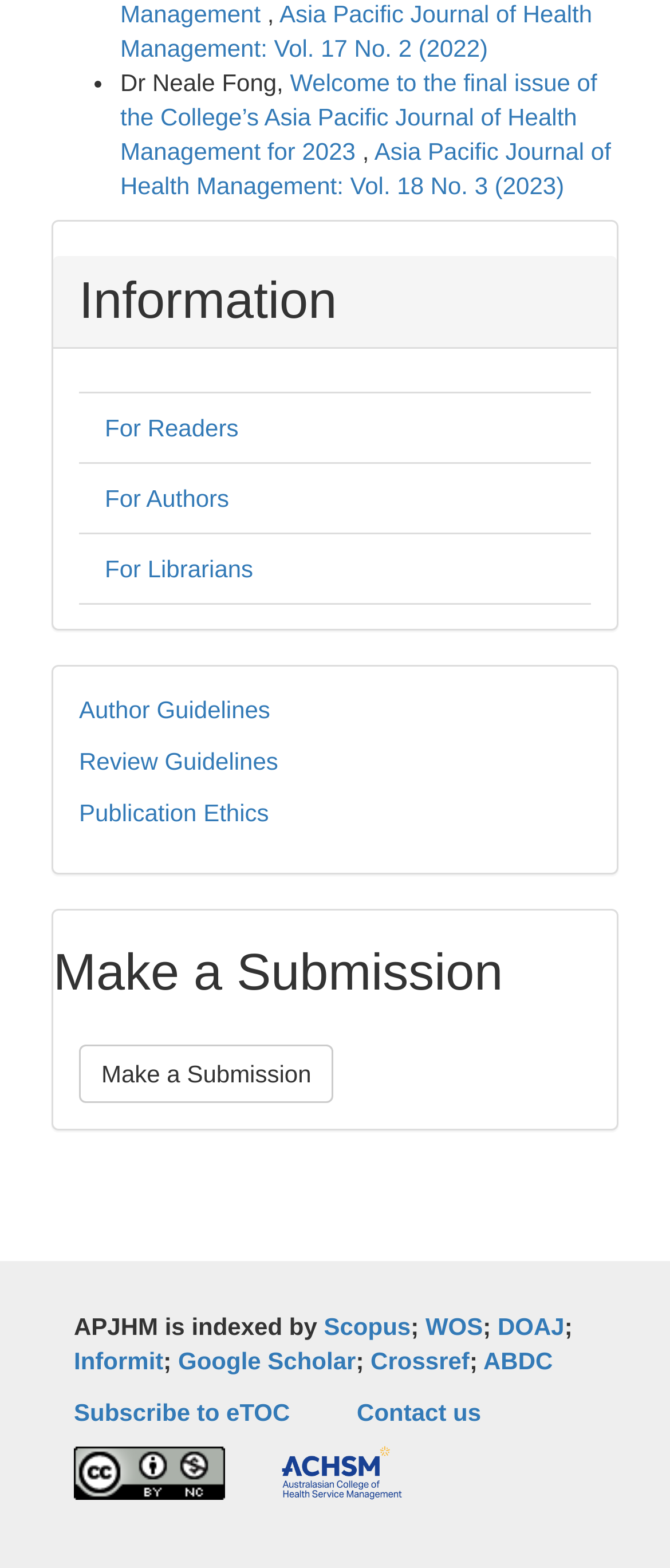Using the provided description: "ABDC", find the bounding box coordinates of the corresponding UI element. The output should be four float numbers between 0 and 1, in the format [left, top, right, bottom].

[0.721, 0.859, 0.825, 0.877]